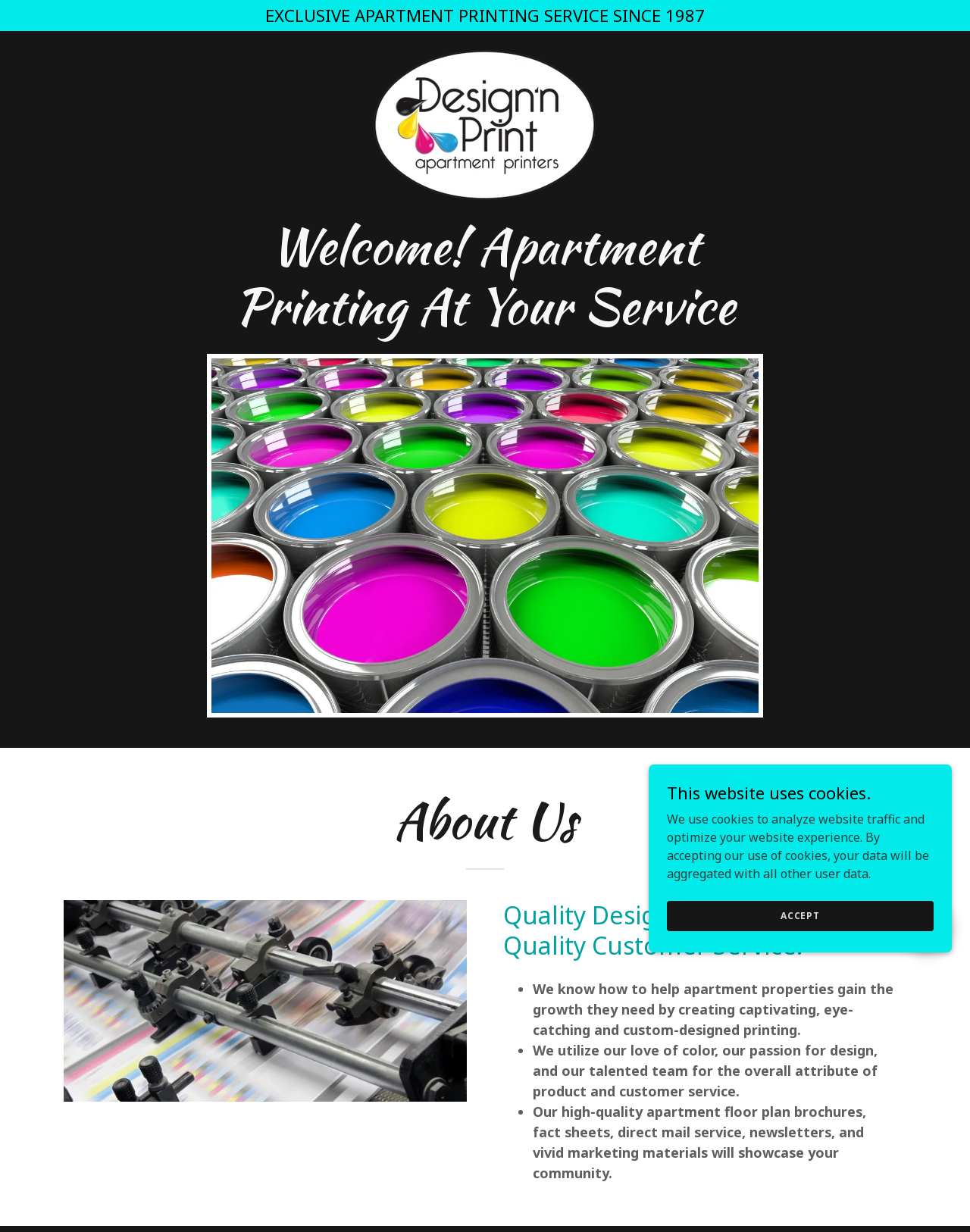Answer the question below in one word or phrase:
What is the name of the company?

Design N Print